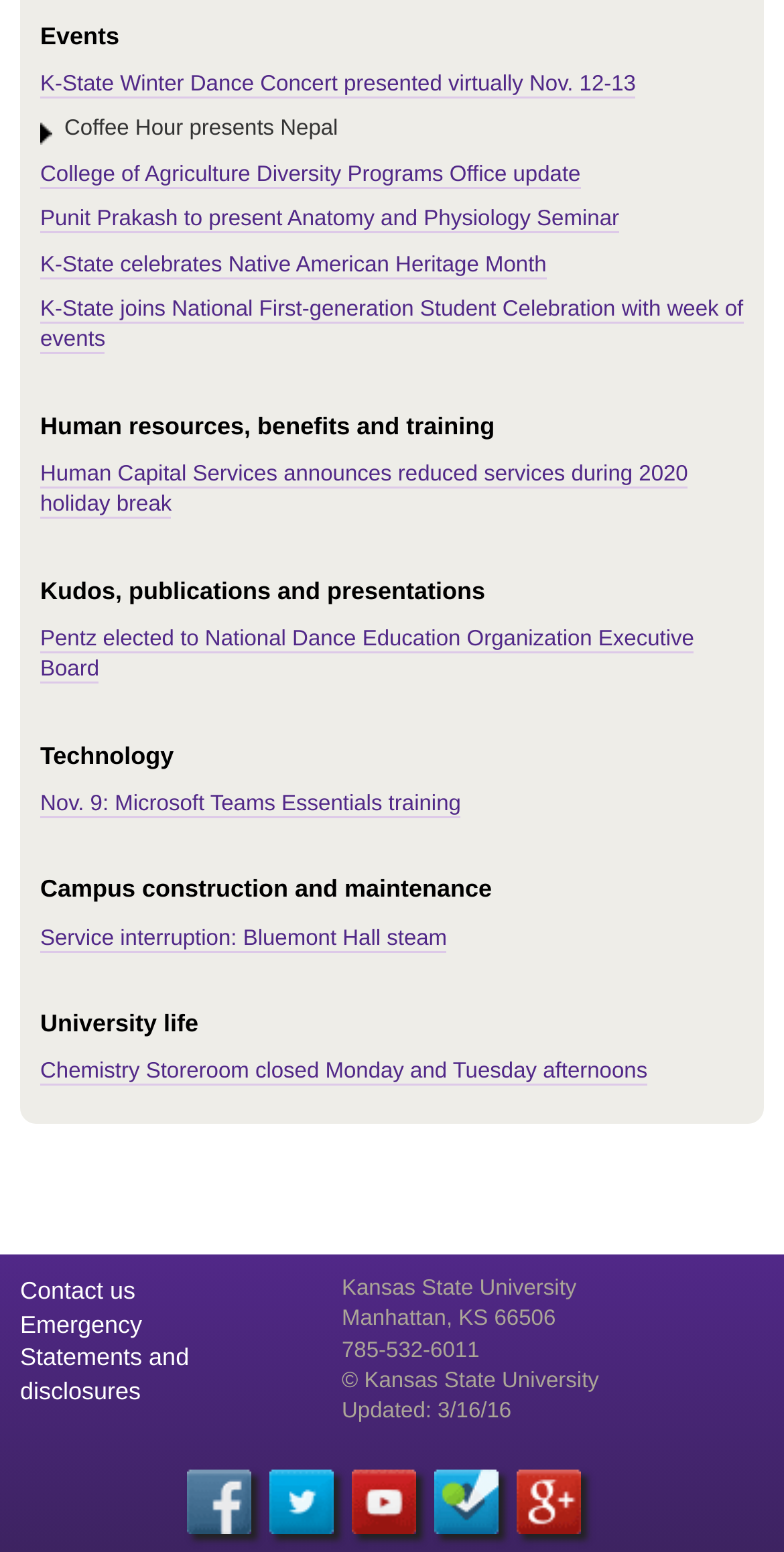Could you highlight the region that needs to be clicked to execute the instruction: "Follow Kansas State University on Facebook"?

[0.237, 0.946, 0.319, 0.988]